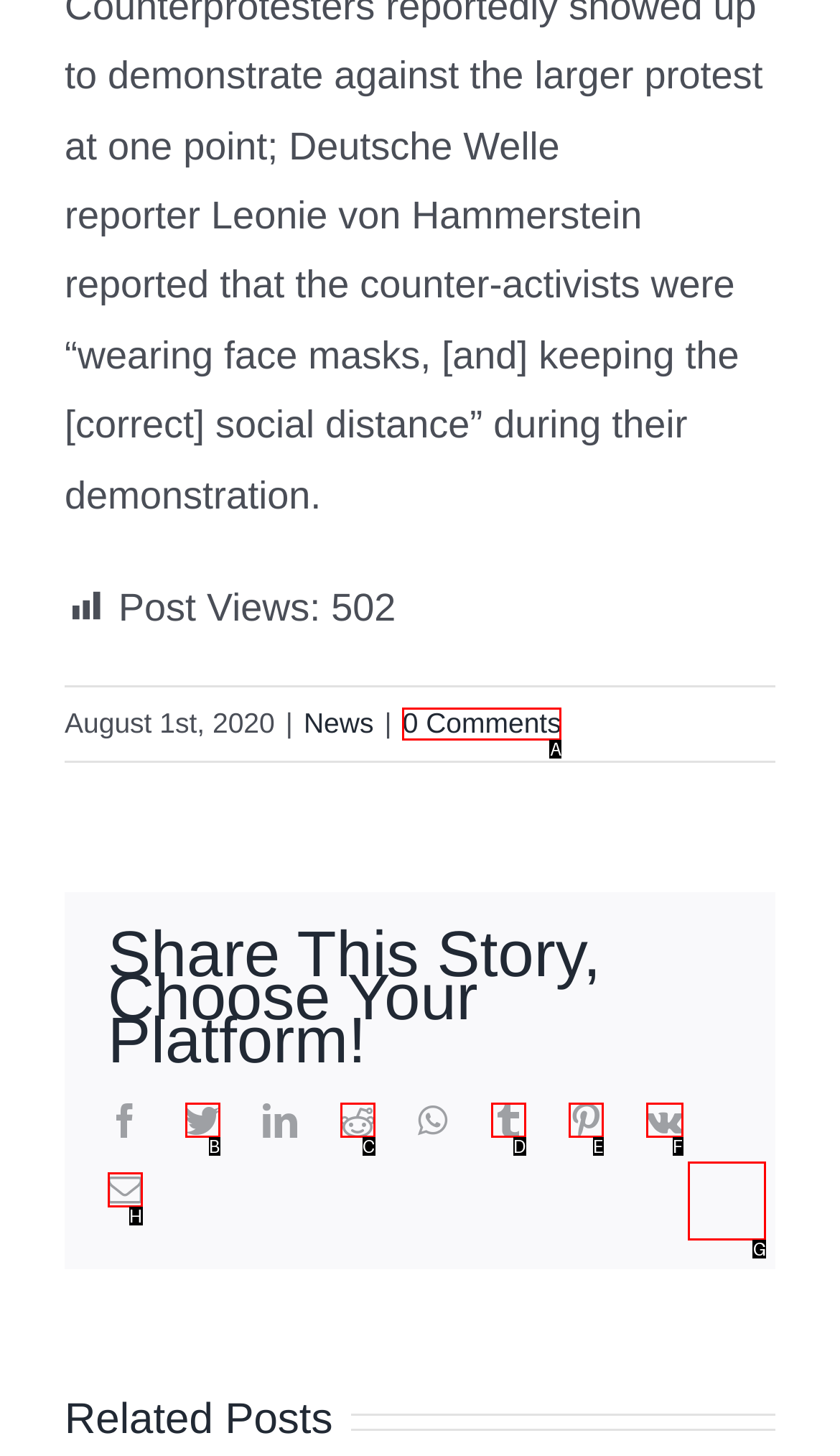Determine which option matches the element description: 0 Comments
Reply with the letter of the appropriate option from the options provided.

A